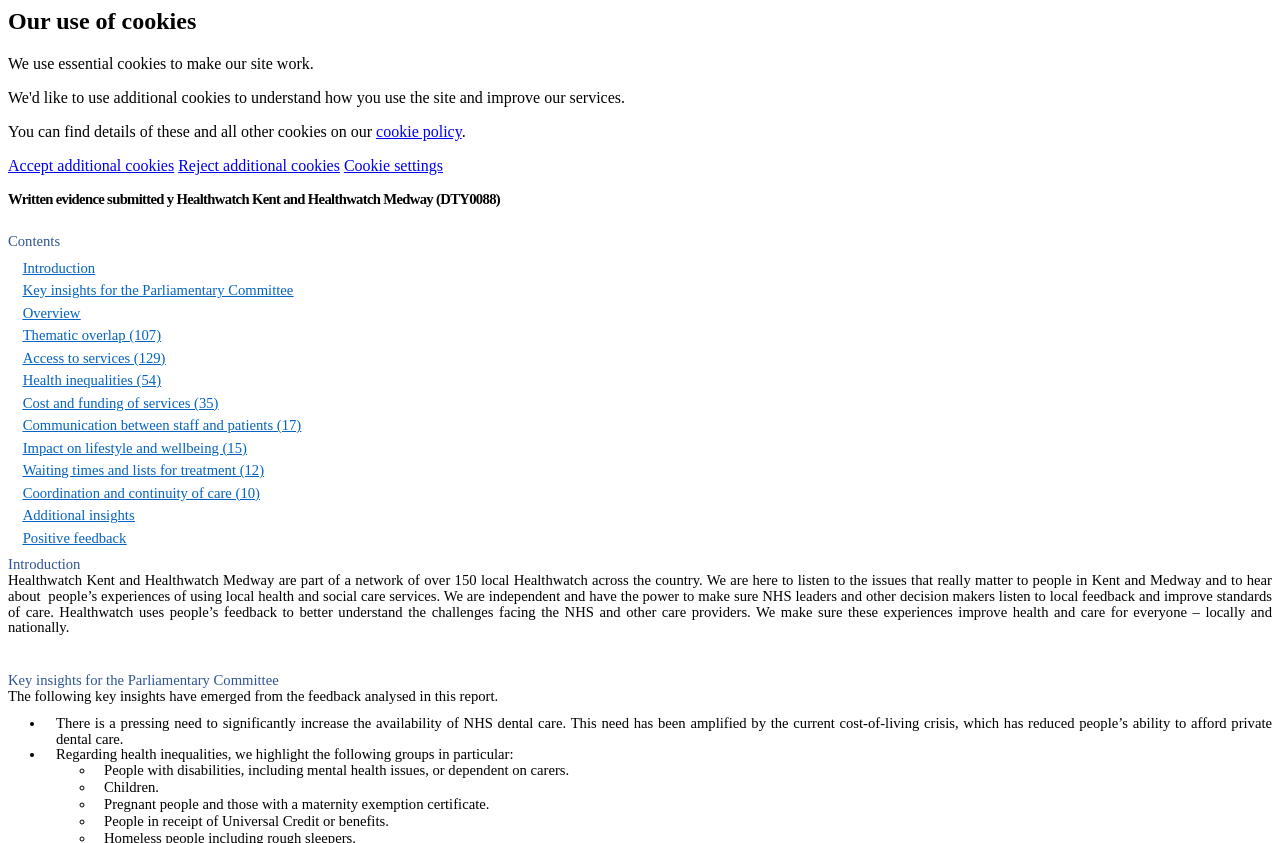Find the bounding box coordinates of the clickable region needed to perform the following instruction: "Click the 'Introduction' link". The coordinates should be provided as four float numbers between 0 and 1, i.e., [left, top, right, bottom].

[0.018, 0.308, 0.074, 0.327]